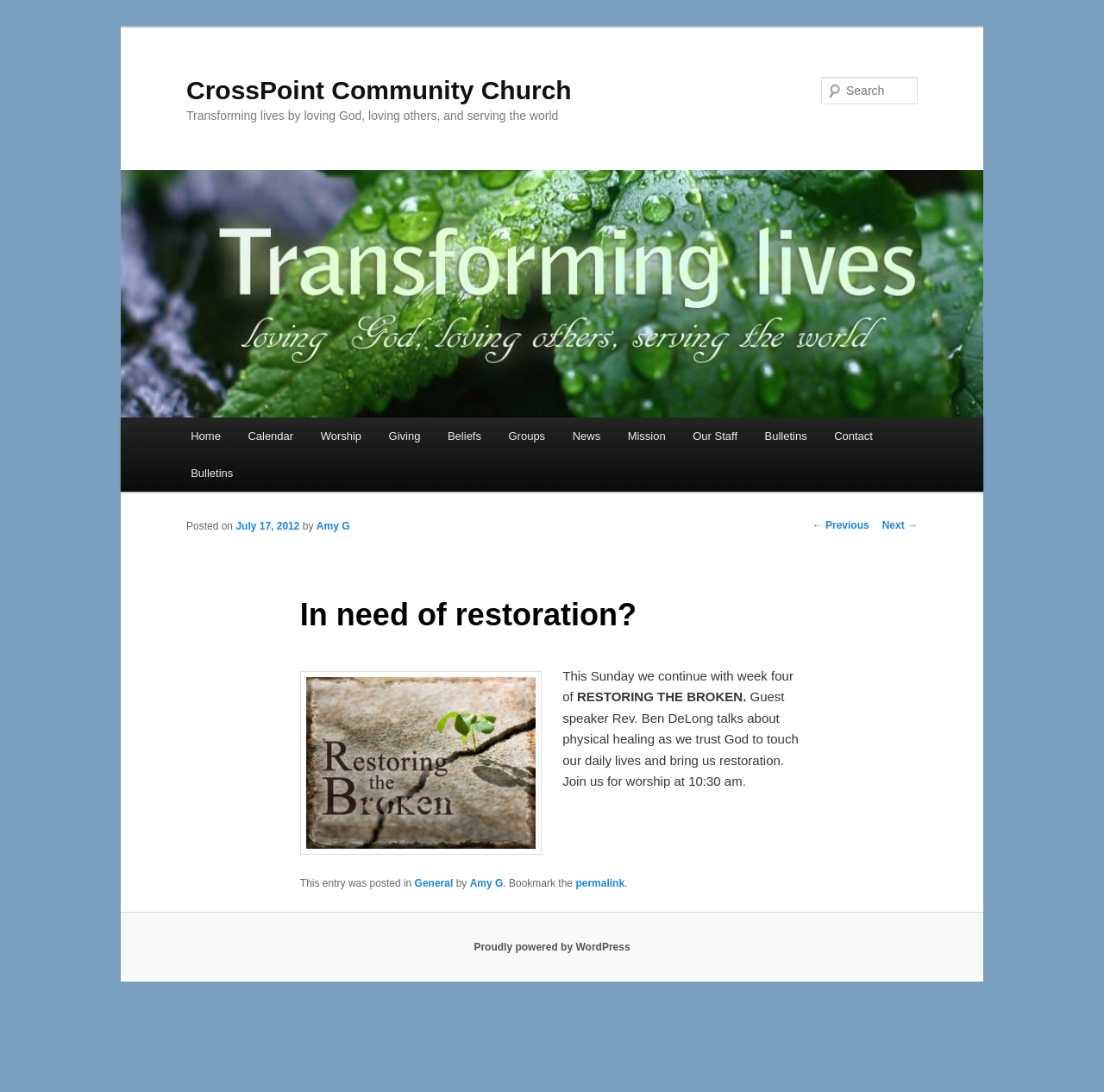Specify the bounding box coordinates of the element's area that should be clicked to execute the given instruction: "Search for something". The coordinates should be four float numbers between 0 and 1, i.e., [left, top, right, bottom].

[0.744, 0.07, 0.831, 0.096]